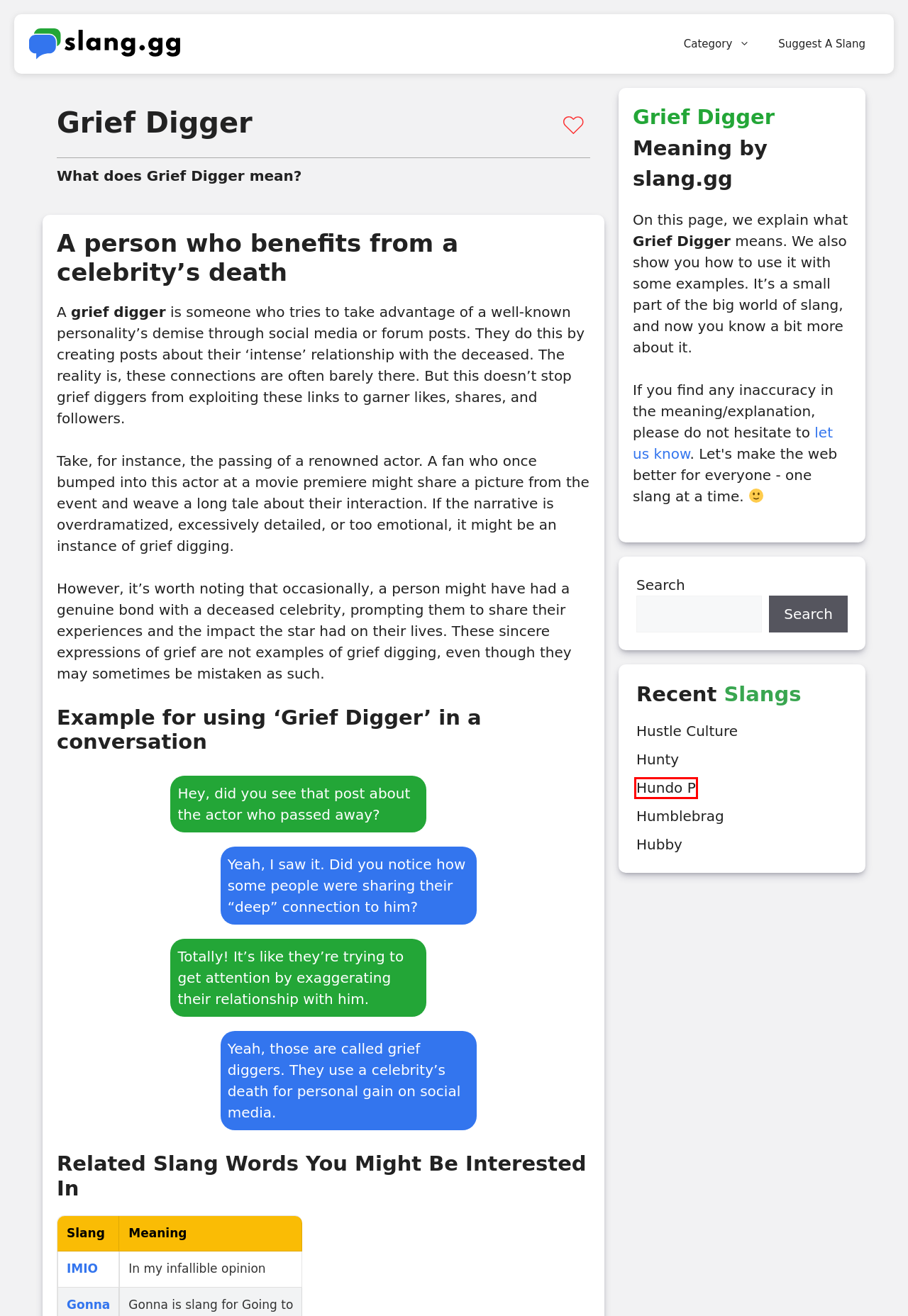Look at the screenshot of a webpage, where a red bounding box highlights an element. Select the best description that matches the new webpage after clicking the highlighted element. Here are the candidates:
A. Hubby - What does Hubby mean? - Slang.GG.
B. Suggest A Slang - slang.gg
C. IMIO - What does IMIO stand for? - Slang.GG.
D. Hundo P - What does Hundo P mean? - Slang.GG.
E. Hustle Culture - What does Hustle Culture mean? - Slang.GG.
F. Gonna - What does Gonna mean? - Slang.GG.
G. Hunty - What does Hunty mean? - Slang.GG.
H. slang.gg - Slang. Explained.

D